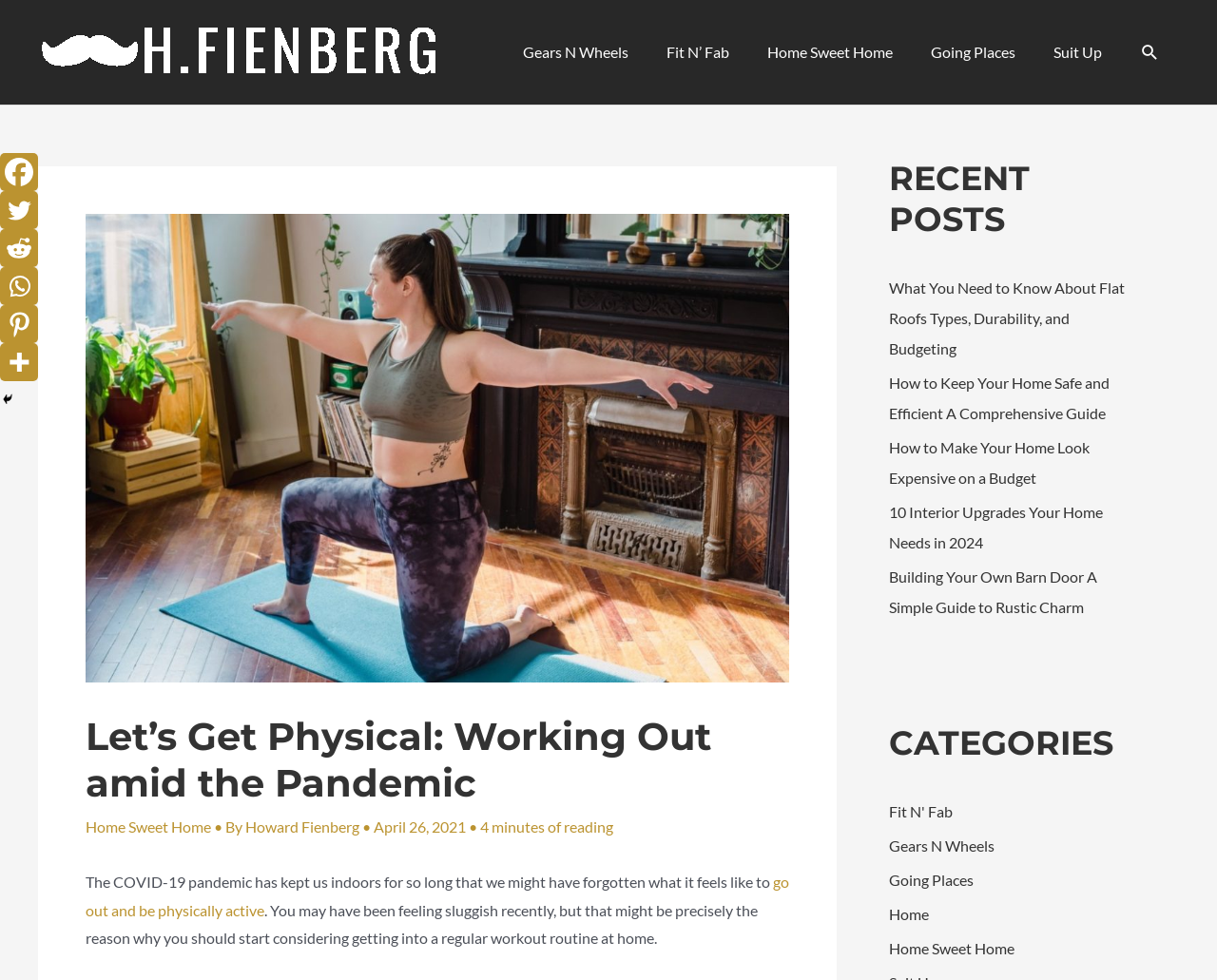Respond to the question below with a concise word or phrase:
What is the name of the author of the article?

Howard Fienberg